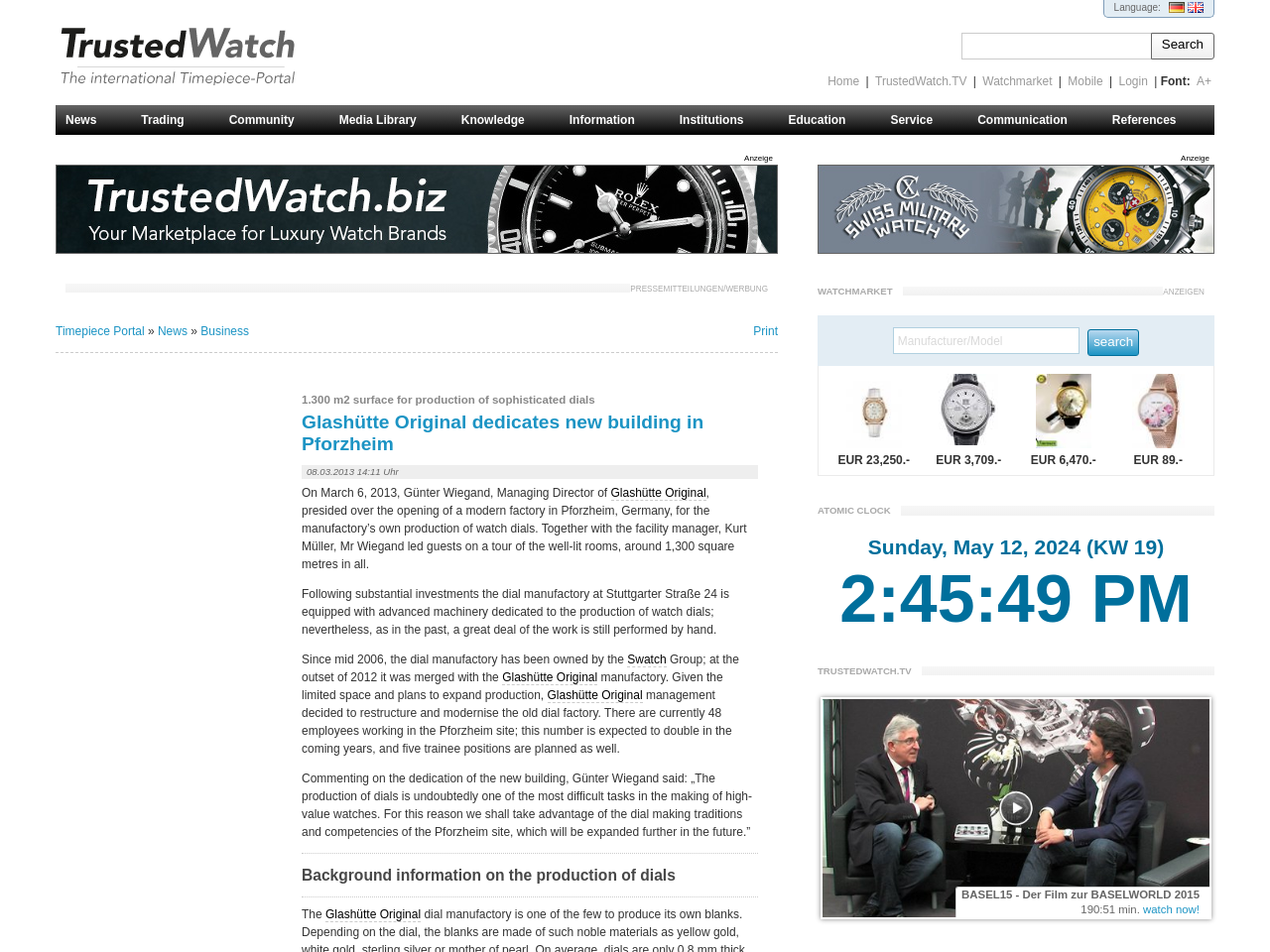Find the bounding box coordinates of the element I should click to carry out the following instruction: "Search for watches".

[0.757, 0.034, 0.906, 0.062]